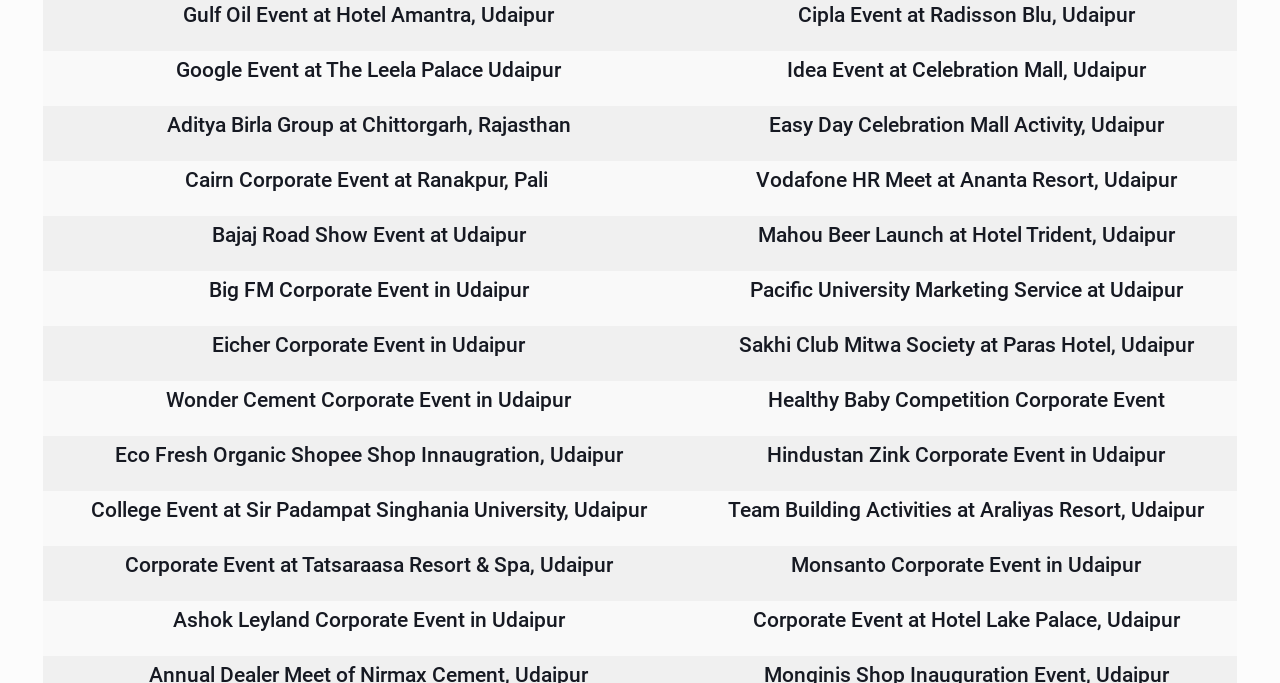How many events are held in Udaipur?
Look at the image and respond with a one-word or short-phrase answer.

More than 10